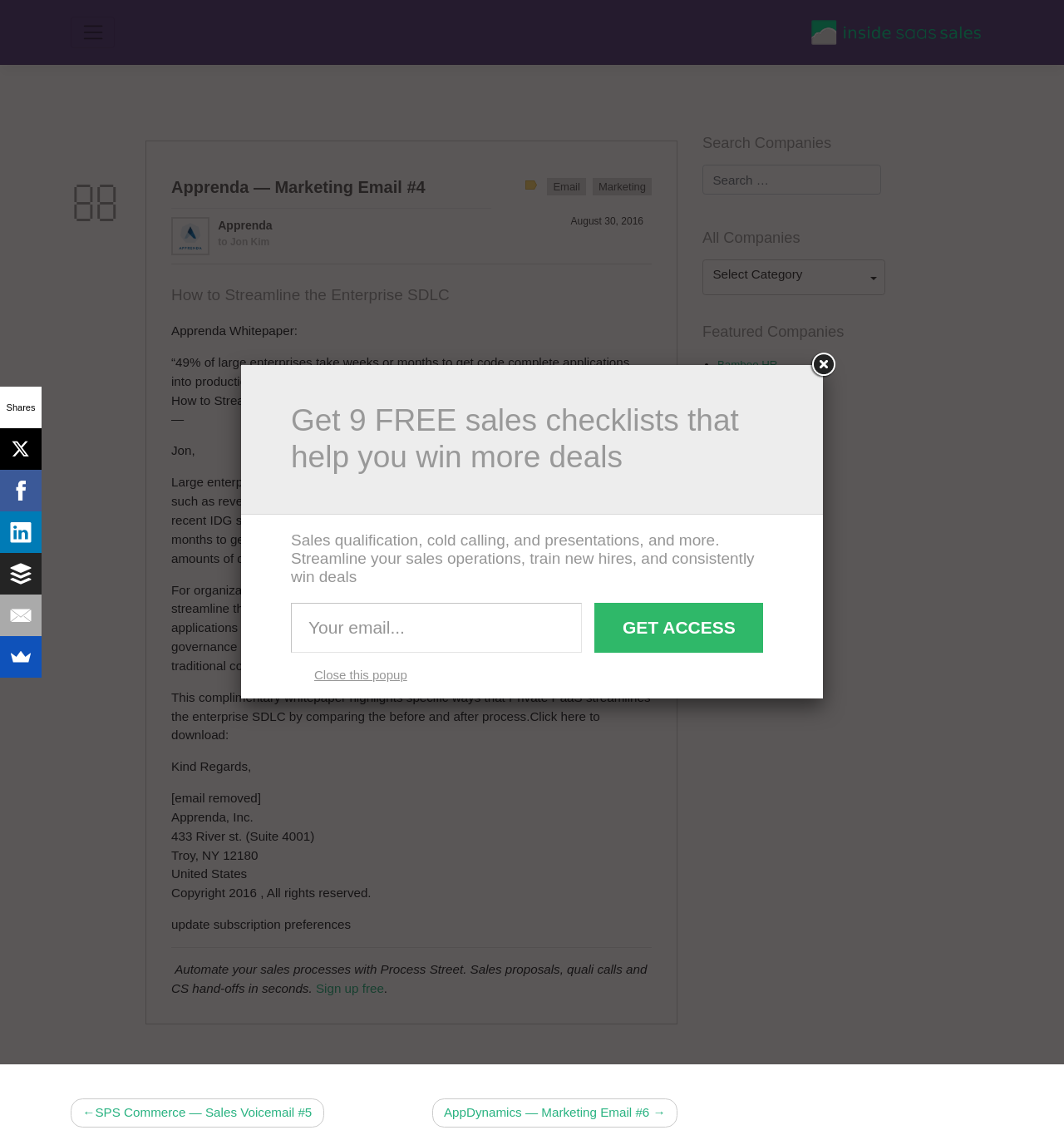Predict the bounding box coordinates for the UI element described as: "PersistIQ". The coordinates should be four float numbers between 0 and 1, presented as [left, top, right, bottom].

[0.674, 0.412, 0.934, 0.432]